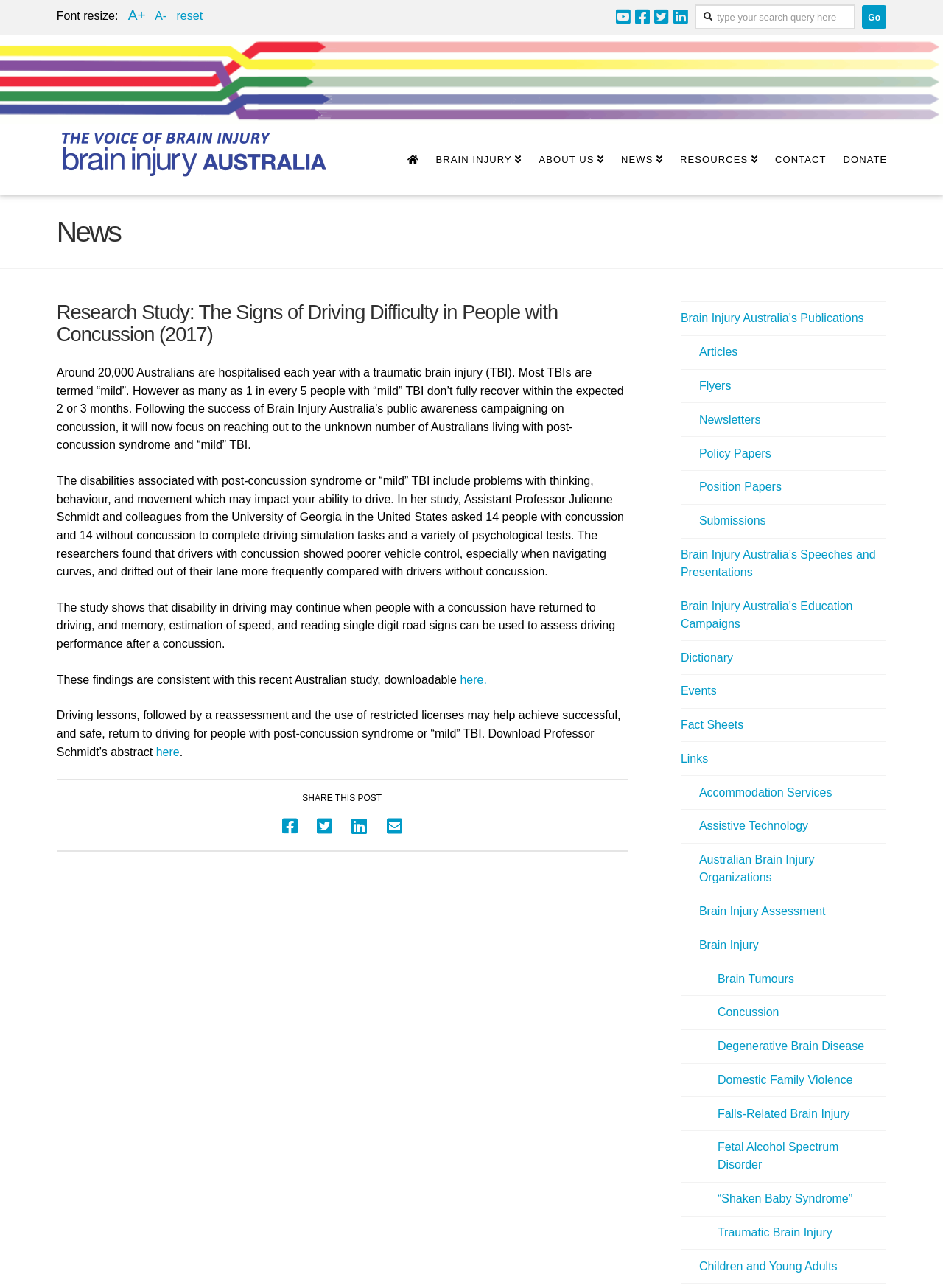Identify the bounding box of the HTML element described as: "parent_node: BRAIN INJURY".

[0.06, 0.101, 0.346, 0.137]